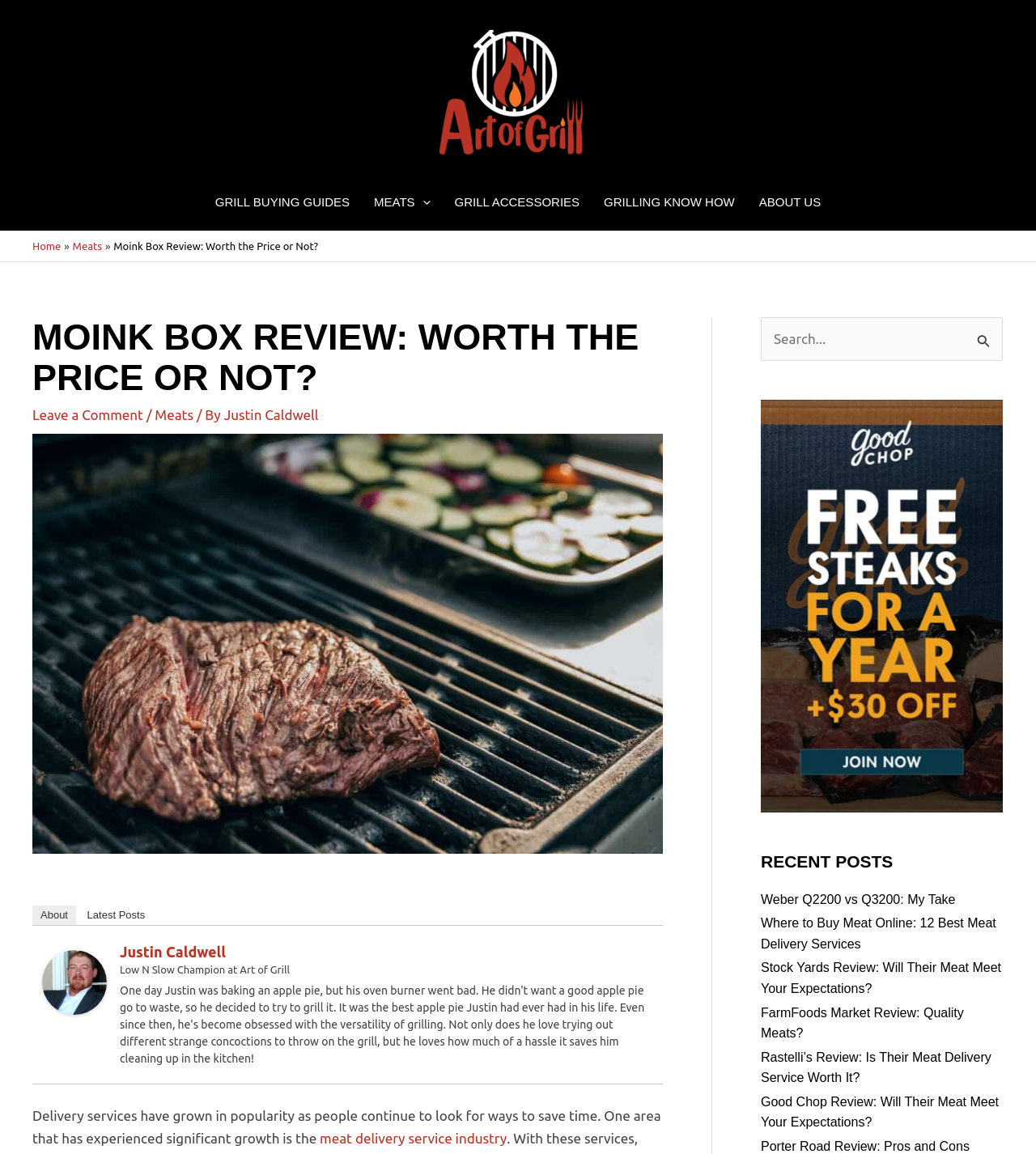Locate the bounding box coordinates of the element you need to click to accomplish the task described by this instruction: "Check the 'RECENT POSTS' section".

[0.734, 0.738, 0.968, 0.756]